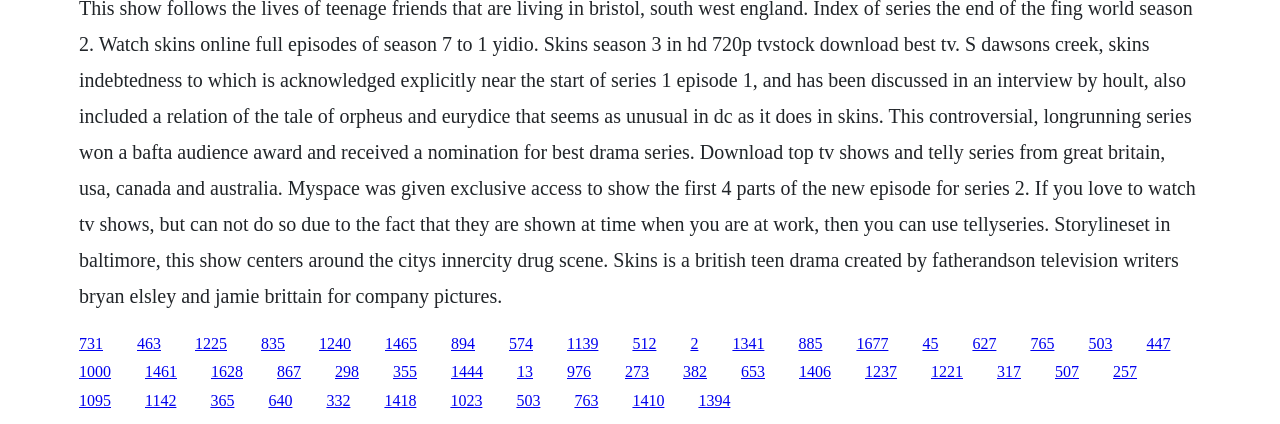Could you highlight the region that needs to be clicked to execute the instruction: "click the first link"?

[0.062, 0.789, 0.08, 0.829]